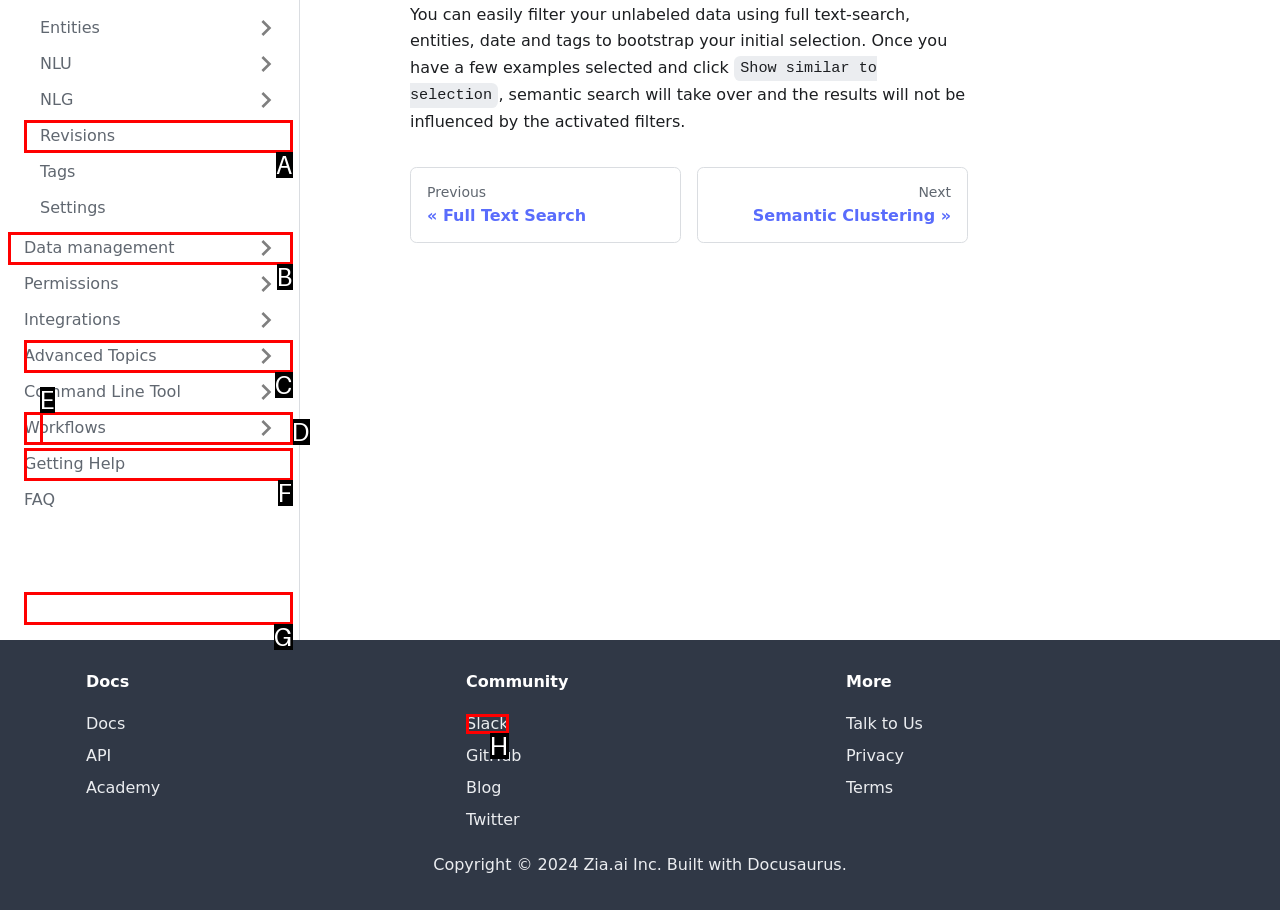Identify the letter that best matches this UI element description: aria-label="Facebook"
Answer with the letter from the given options.

None